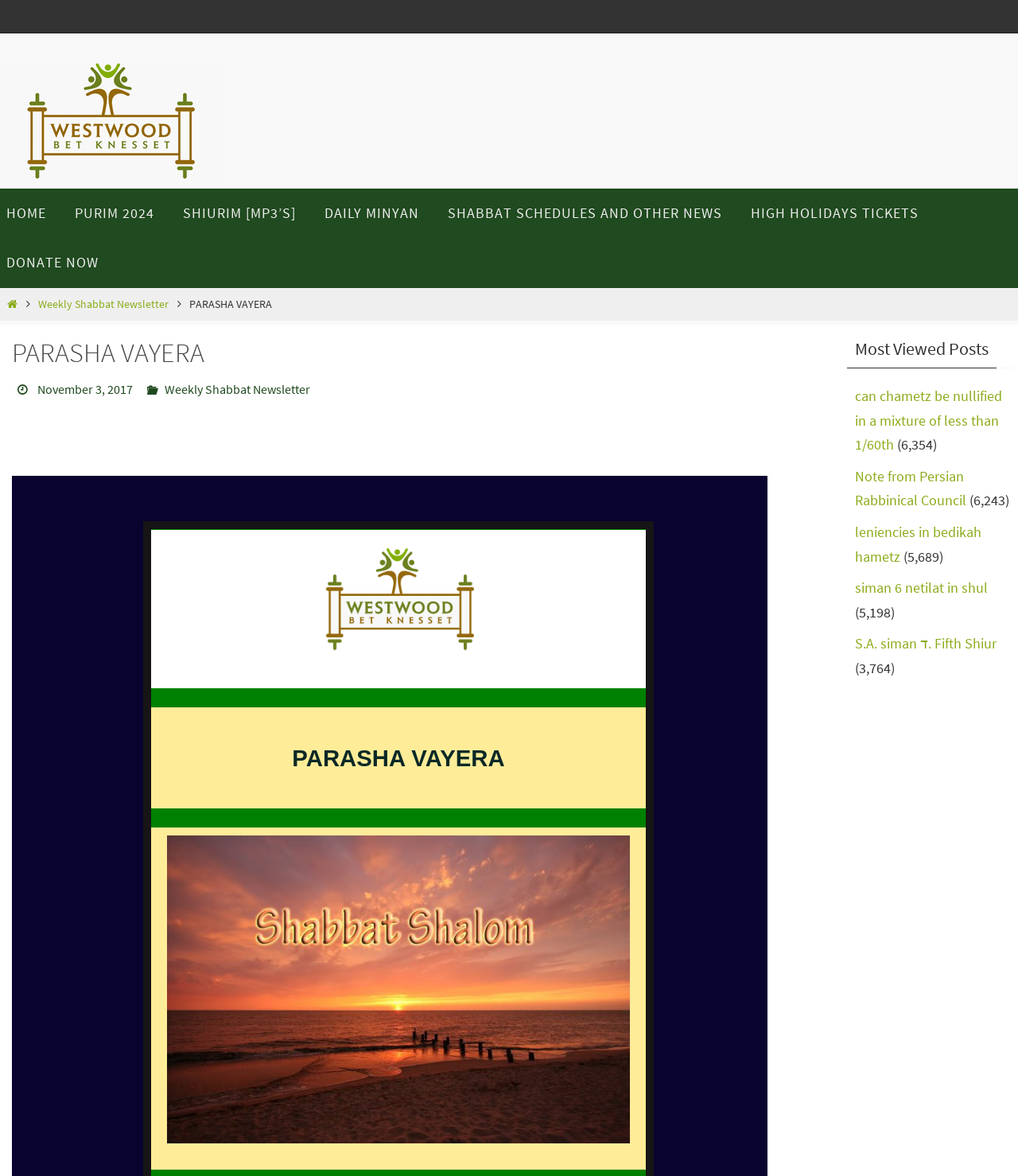Please identify the bounding box coordinates of the clickable area that will fulfill the following instruction: "Open the 'SHIURIM [MP3’S]' page". The coordinates should be in the format of four float numbers between 0 and 1, i.e., [left, top, right, bottom].

[0.166, 0.16, 0.305, 0.203]